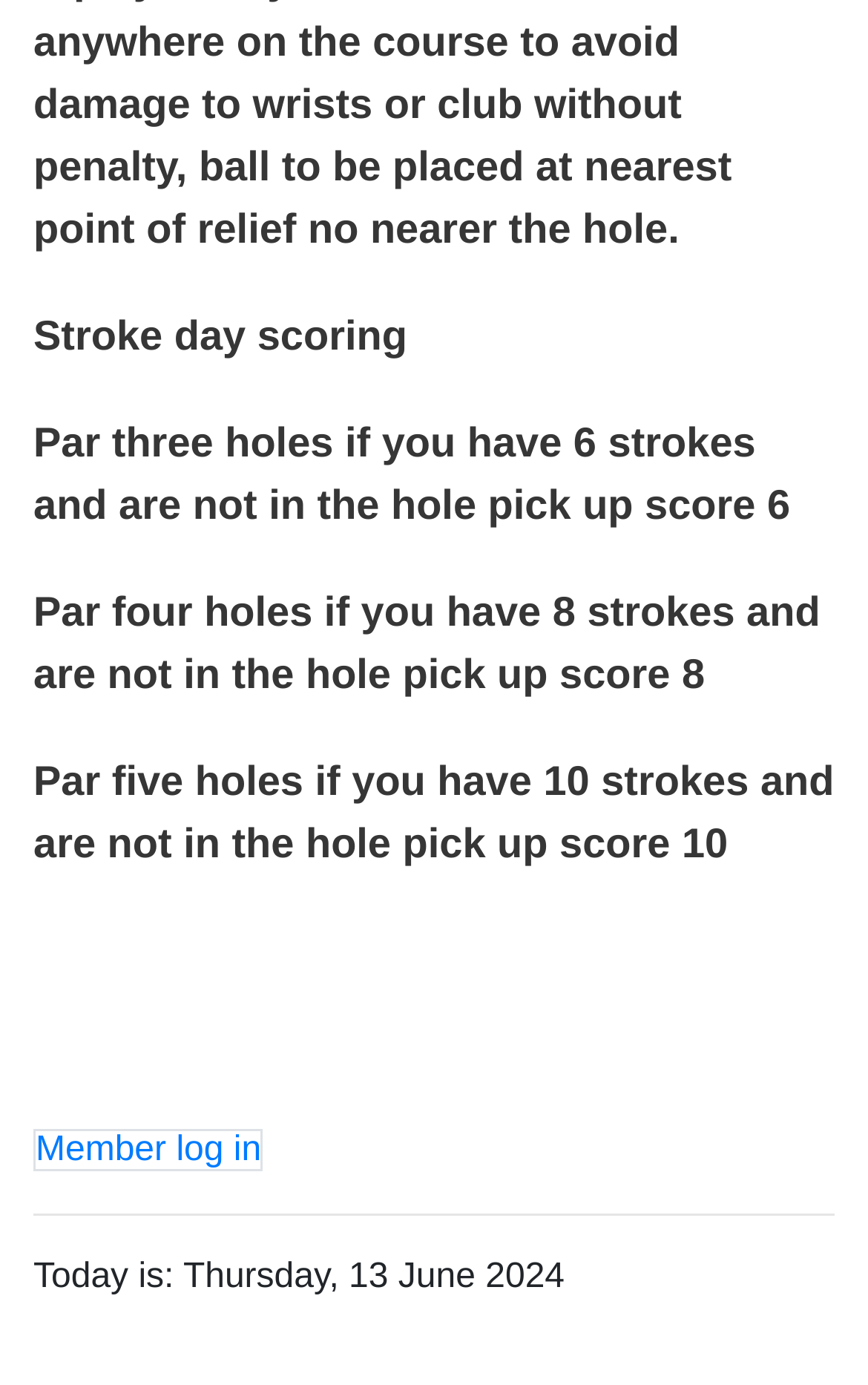Answer the question below with a single word or a brief phrase: 
What is the purpose of the link 'Member log in'?

To log in as a member